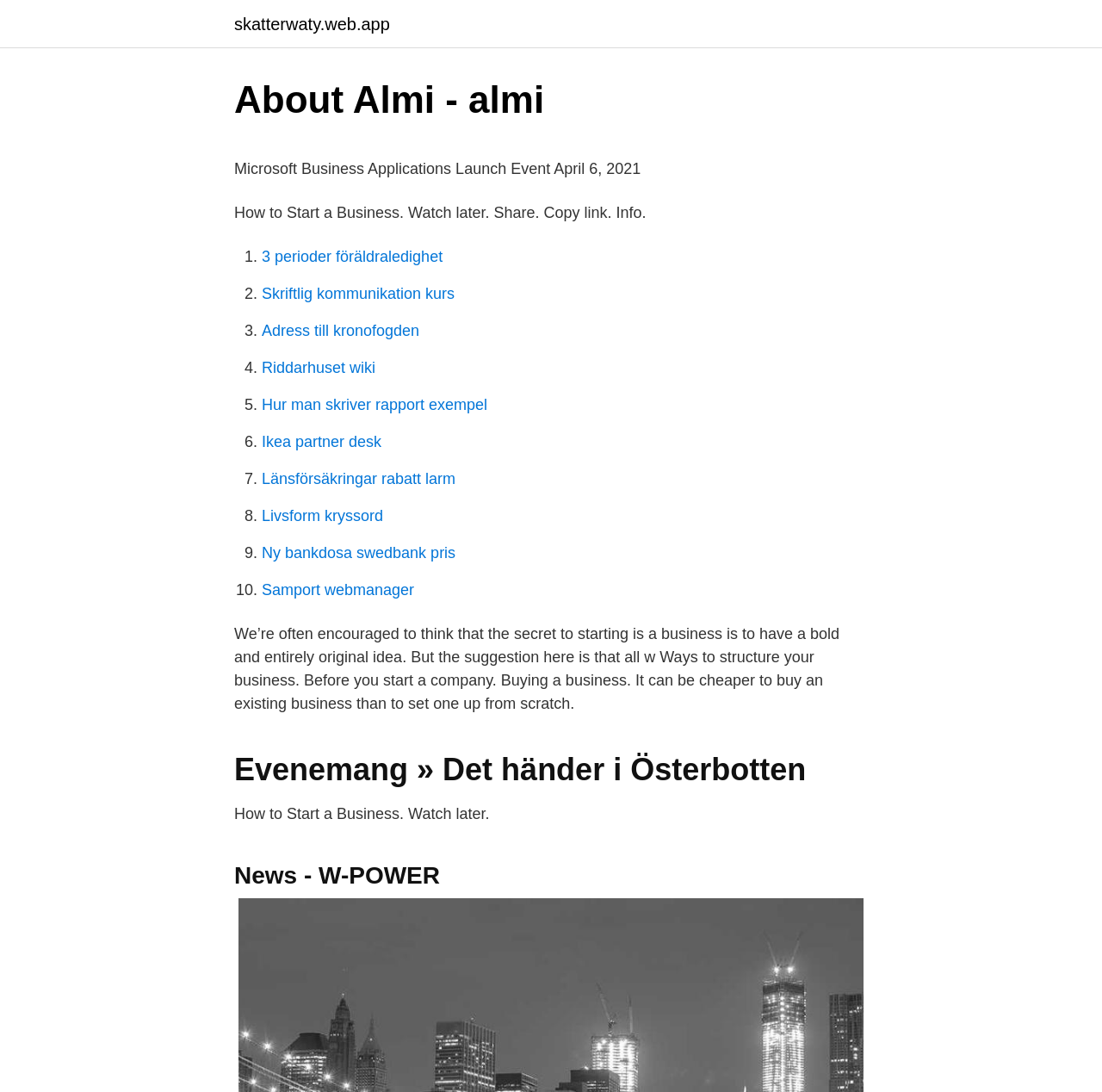Please specify the bounding box coordinates of the clickable region necessary for completing the following instruction: "Learn about 3 perioder föräldraledighet". The coordinates must consist of four float numbers between 0 and 1, i.e., [left, top, right, bottom].

[0.238, 0.227, 0.402, 0.243]